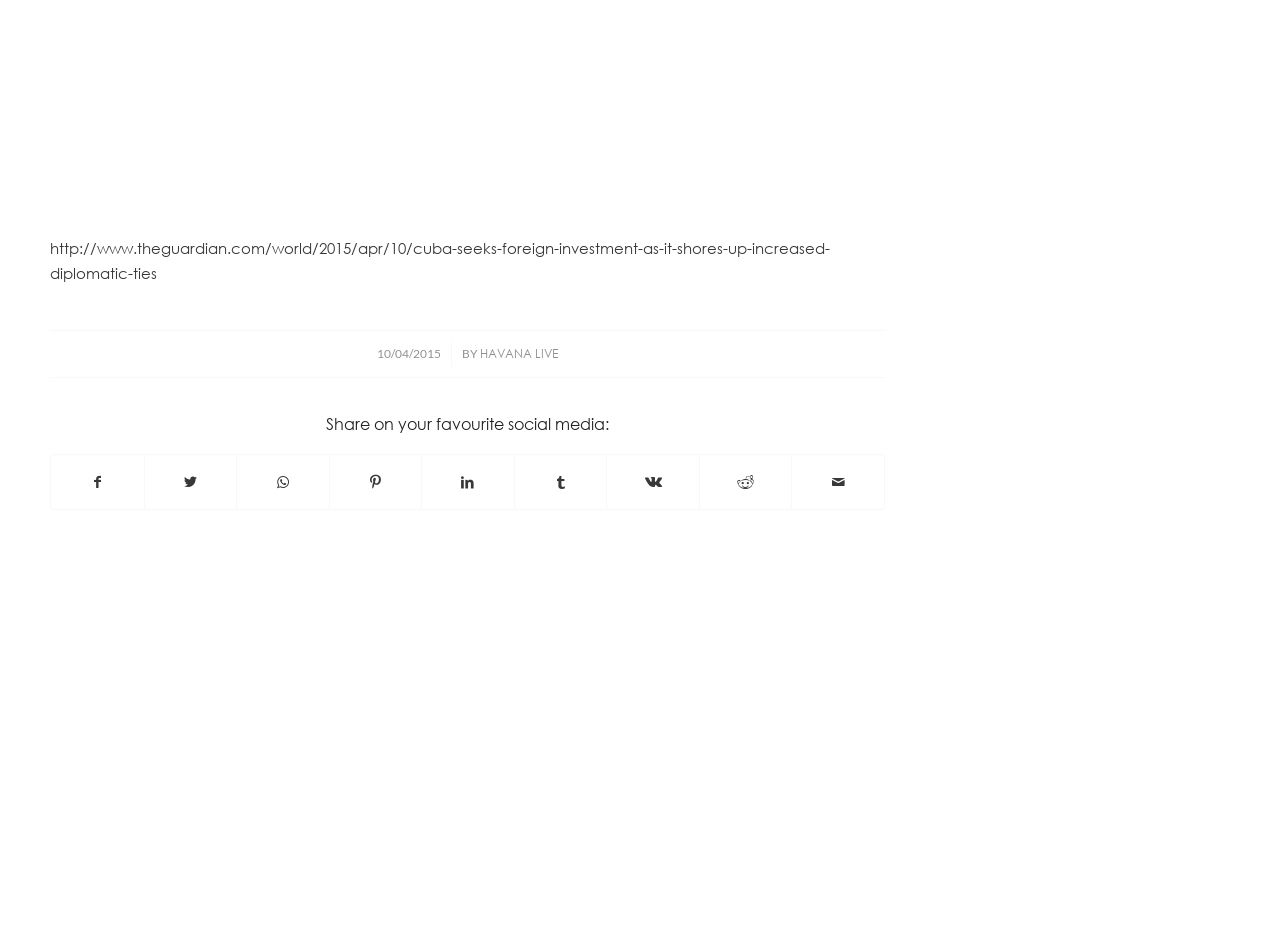Can you determine the bounding box coordinates of the area that needs to be clicked to fulfill the following instruction: "View HAVANA LIVE"?

[0.375, 0.367, 0.436, 0.383]